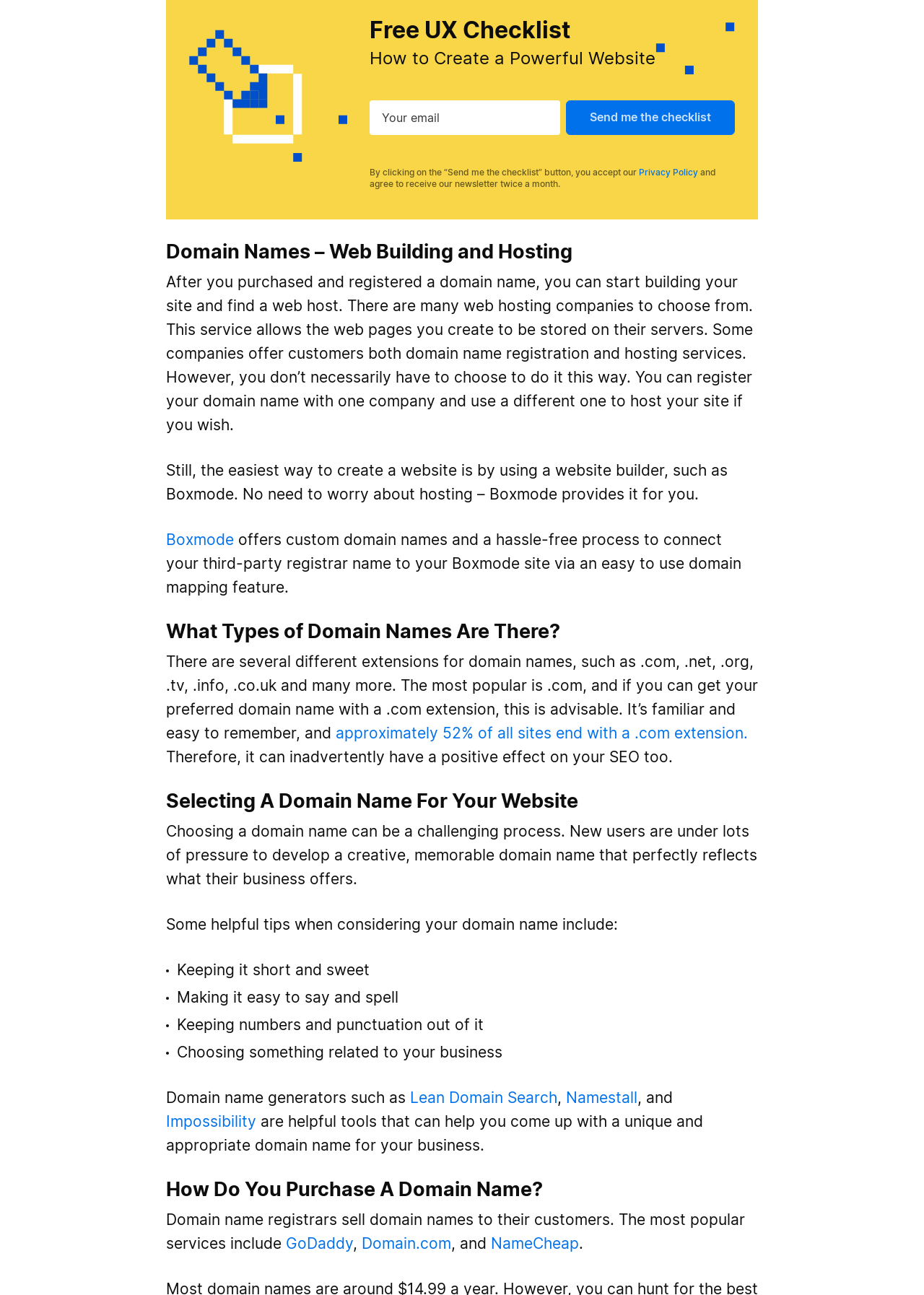Give a concise answer of one word or phrase to the question: 
What is the recommended domain name extension?

.com